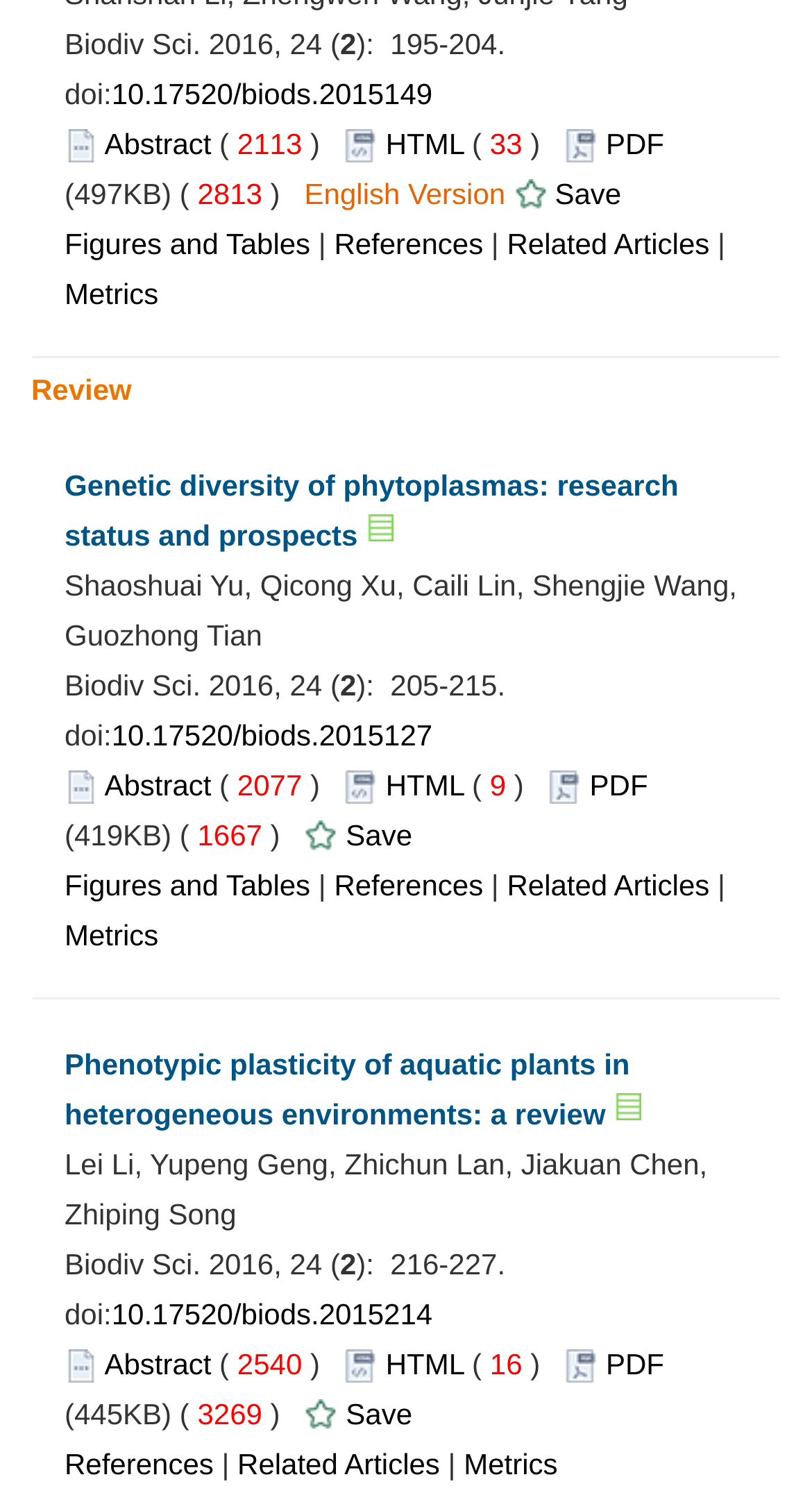Find and indicate the bounding box coordinates of the region you should select to follow the given instruction: "View abstract".

[0.129, 0.084, 0.26, 0.106]